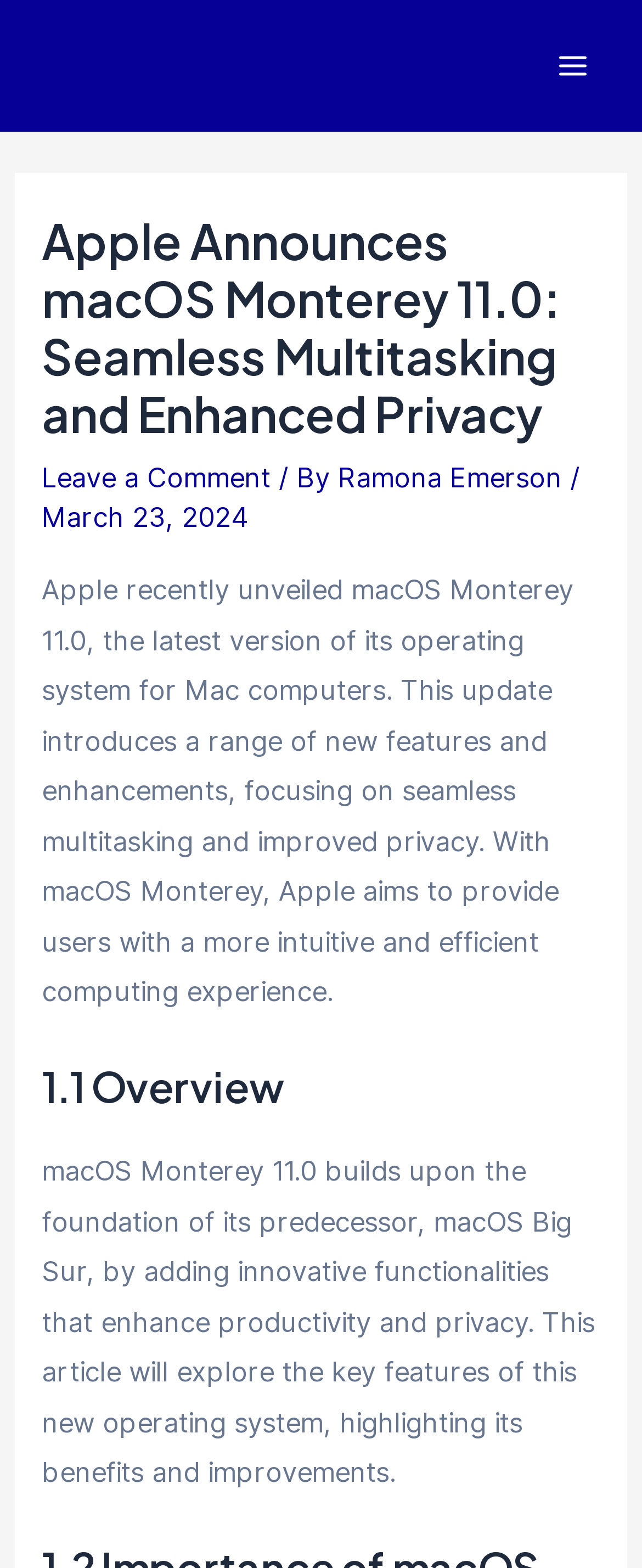What is the relationship between macOS Monterey 11.0 and macOS Big Sur?
Please provide a detailed and thorough answer to the question.

I found the relationship by reading the text on the page, which states that macOS Monterey 11.0 builds upon the foundation of its predecessor, macOS Big Sur.